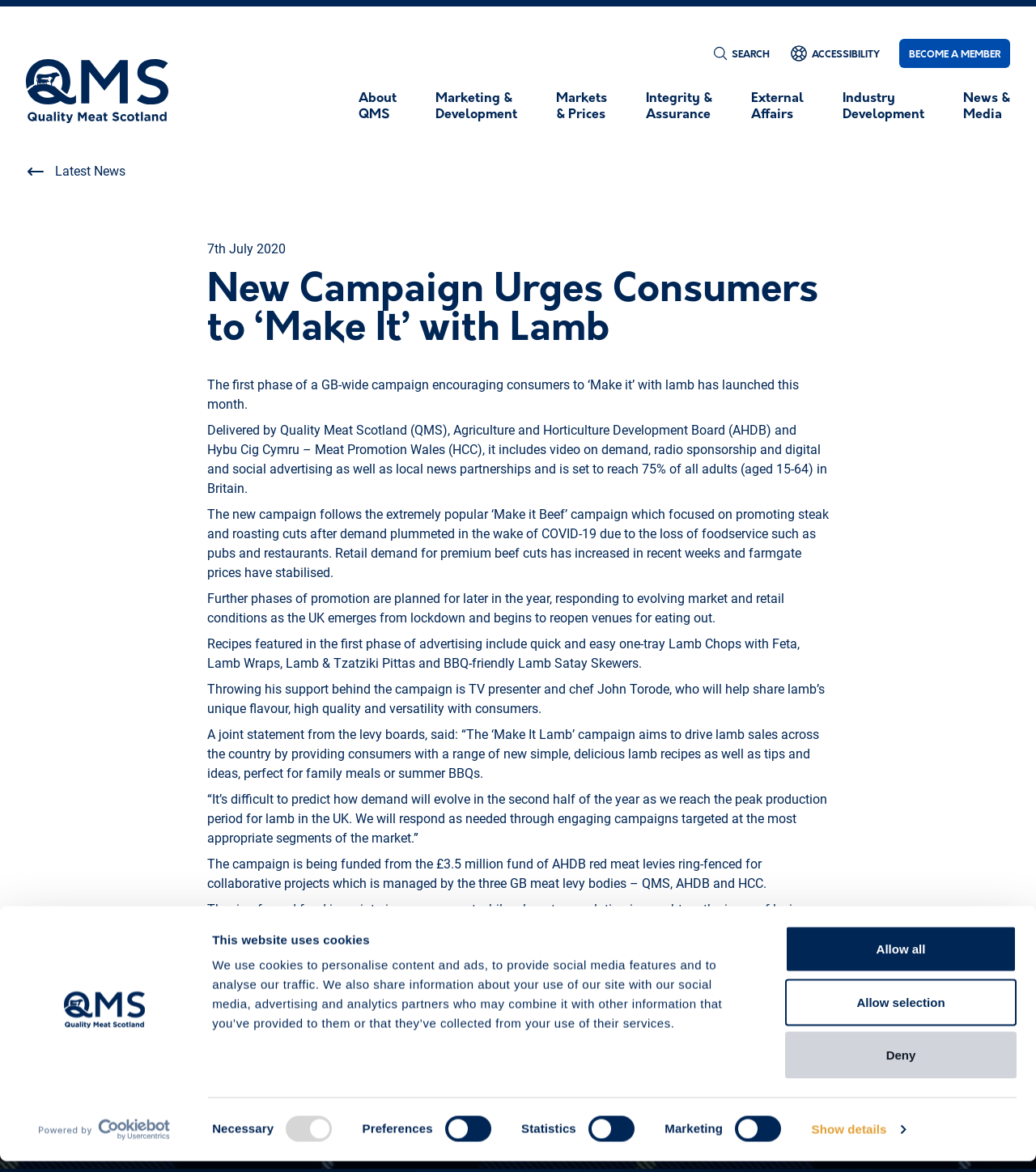Identify the coordinates of the bounding box for the element described below: "About QMS". Return the coordinates as four float numbers between 0 and 1: [left, top, right, bottom].

[0.346, 0.077, 0.383, 0.105]